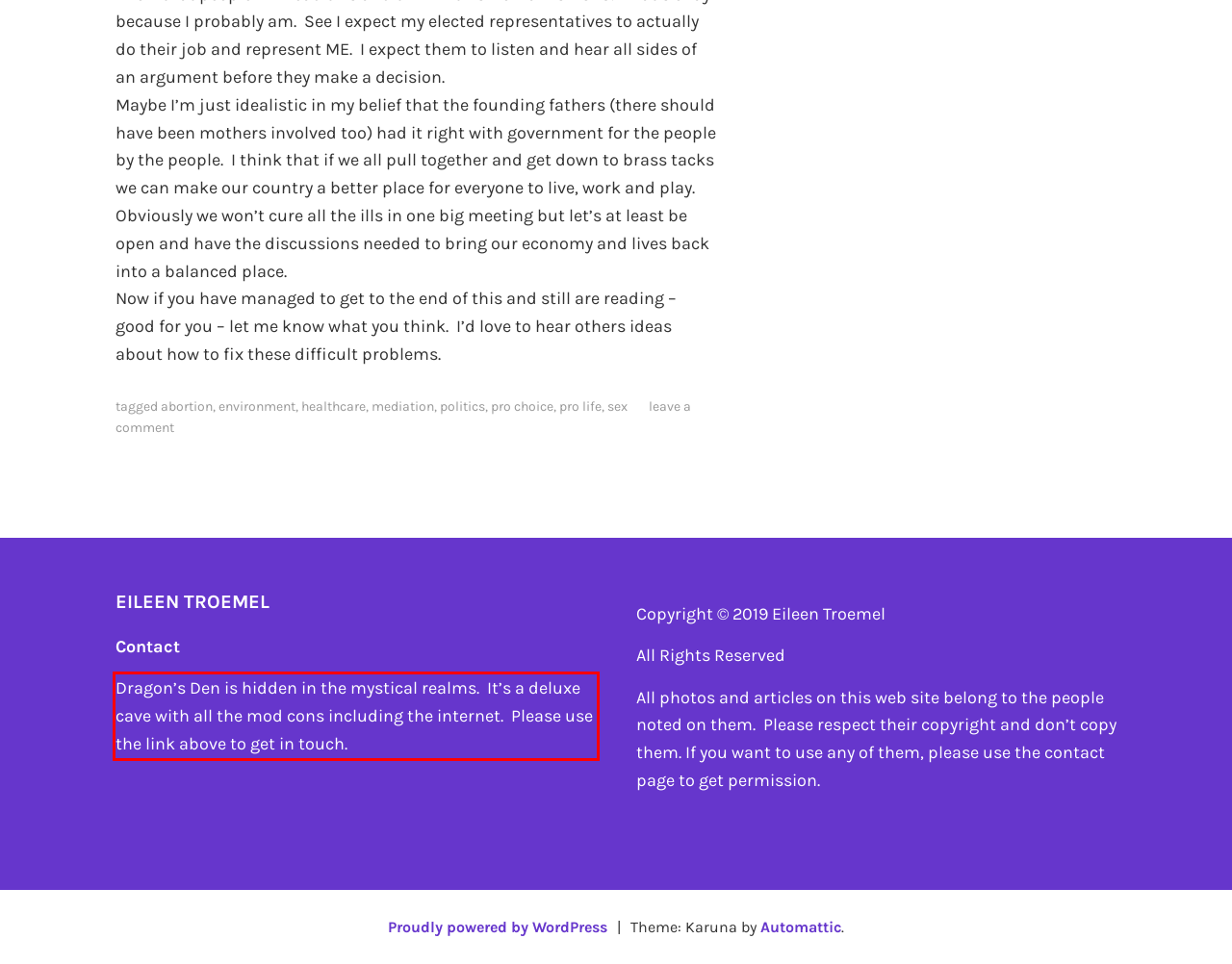Analyze the screenshot of the webpage that features a red bounding box and recognize the text content enclosed within this red bounding box.

Dragon’s Den is hidden in the mystical realms. It’s a deluxe cave with all the mod cons including the internet. Please use the link above to get in touch.